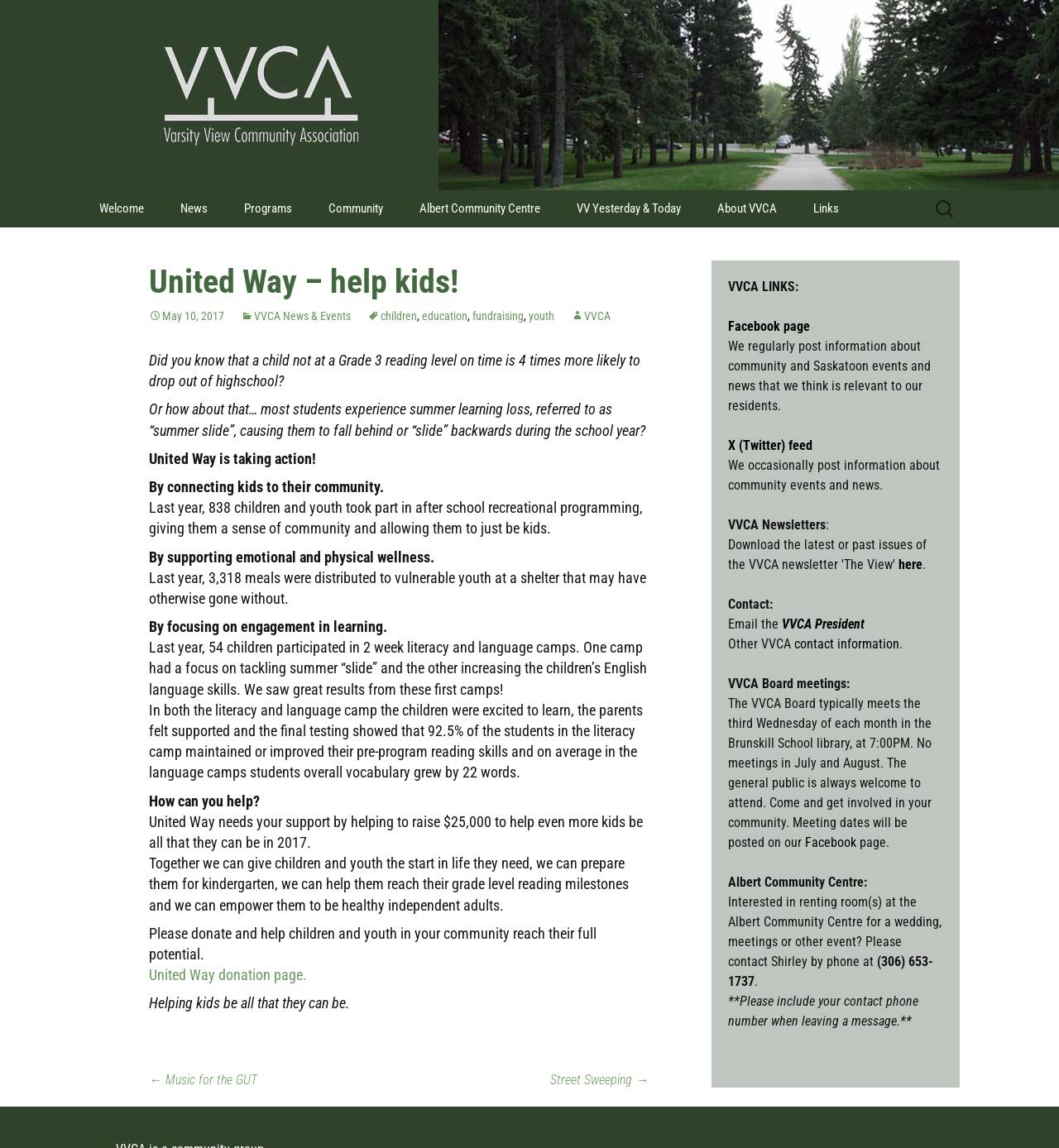Can you determine the bounding box coordinates of the area that needs to be clicked to fulfill the following instruction: "Go to 'News'"?

[0.155, 0.166, 0.212, 0.198]